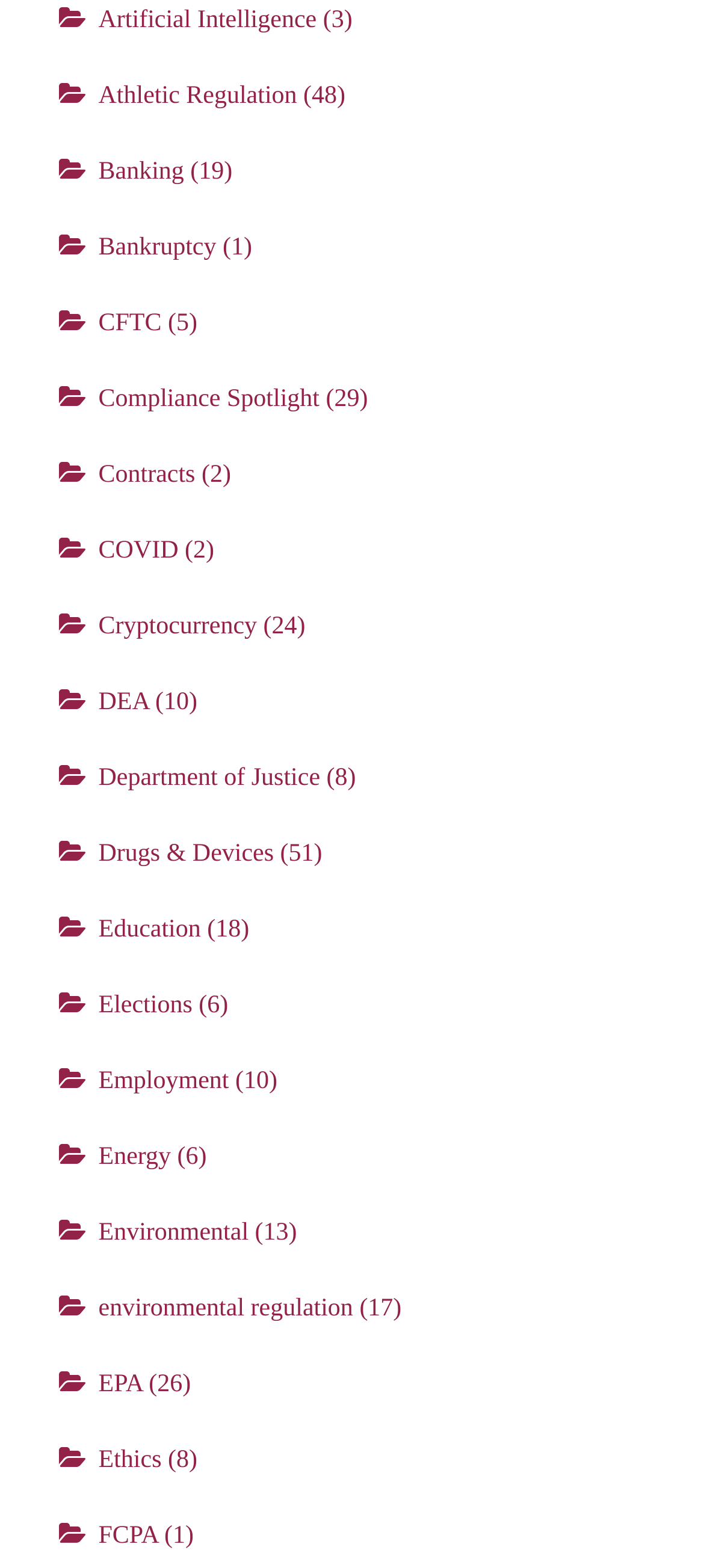Extract the bounding box for the UI element that matches this description: "Department of Justice".

[0.14, 0.488, 0.455, 0.505]